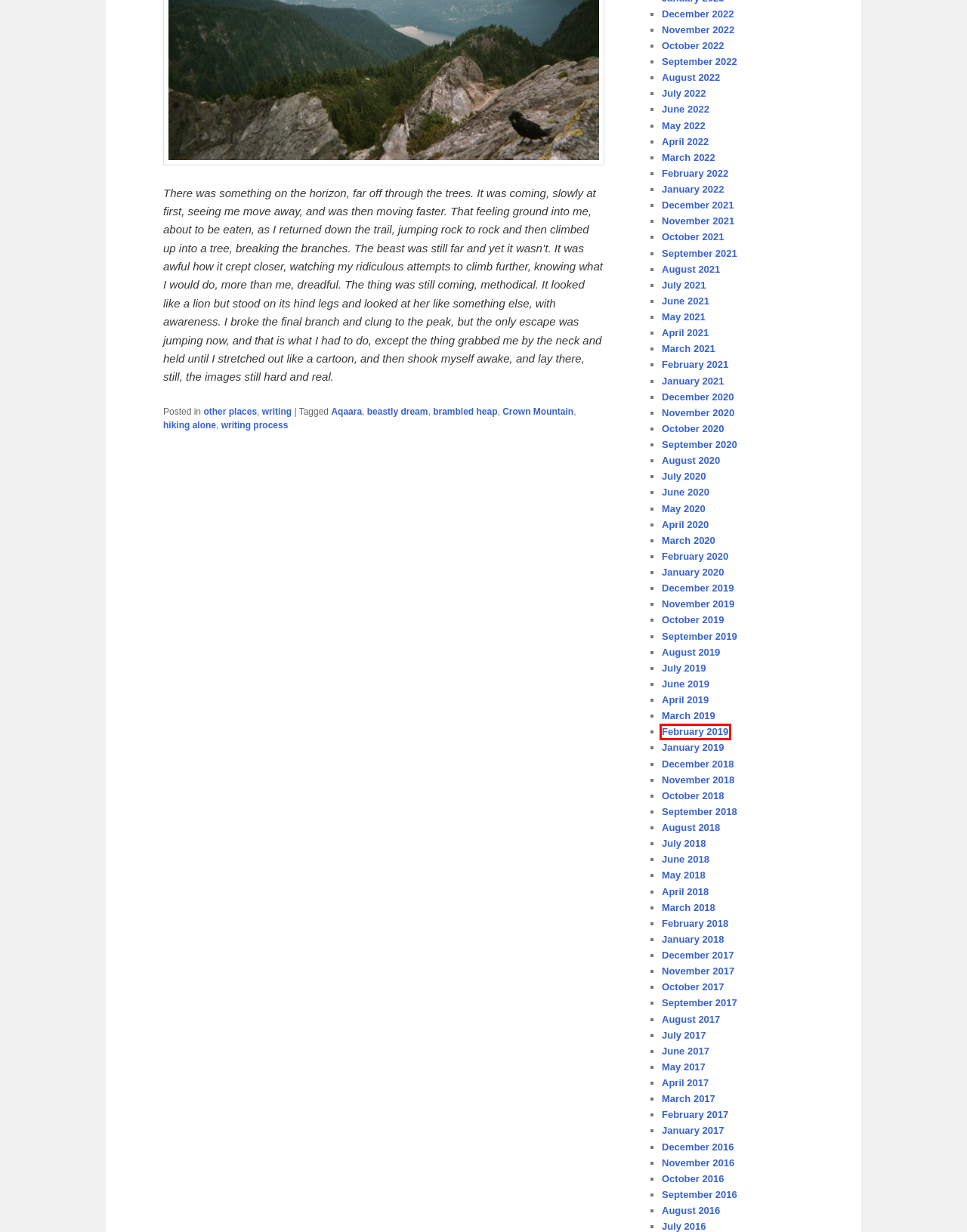Examine the screenshot of the webpage, which includes a red bounding box around an element. Choose the best matching webpage description for the page that will be displayed after clicking the element inside the red bounding box. Here are the candidates:
A. August | 2019 | my bad side
B. February | 2019 | my bad side
C. March | 2021 | my bad side
D. April | 2018 | my bad side
E. June | 2017 | my bad side
F. August | 2018 | my bad side
G. December | 2016 | my bad side
H. November | 2019 | my bad side

B